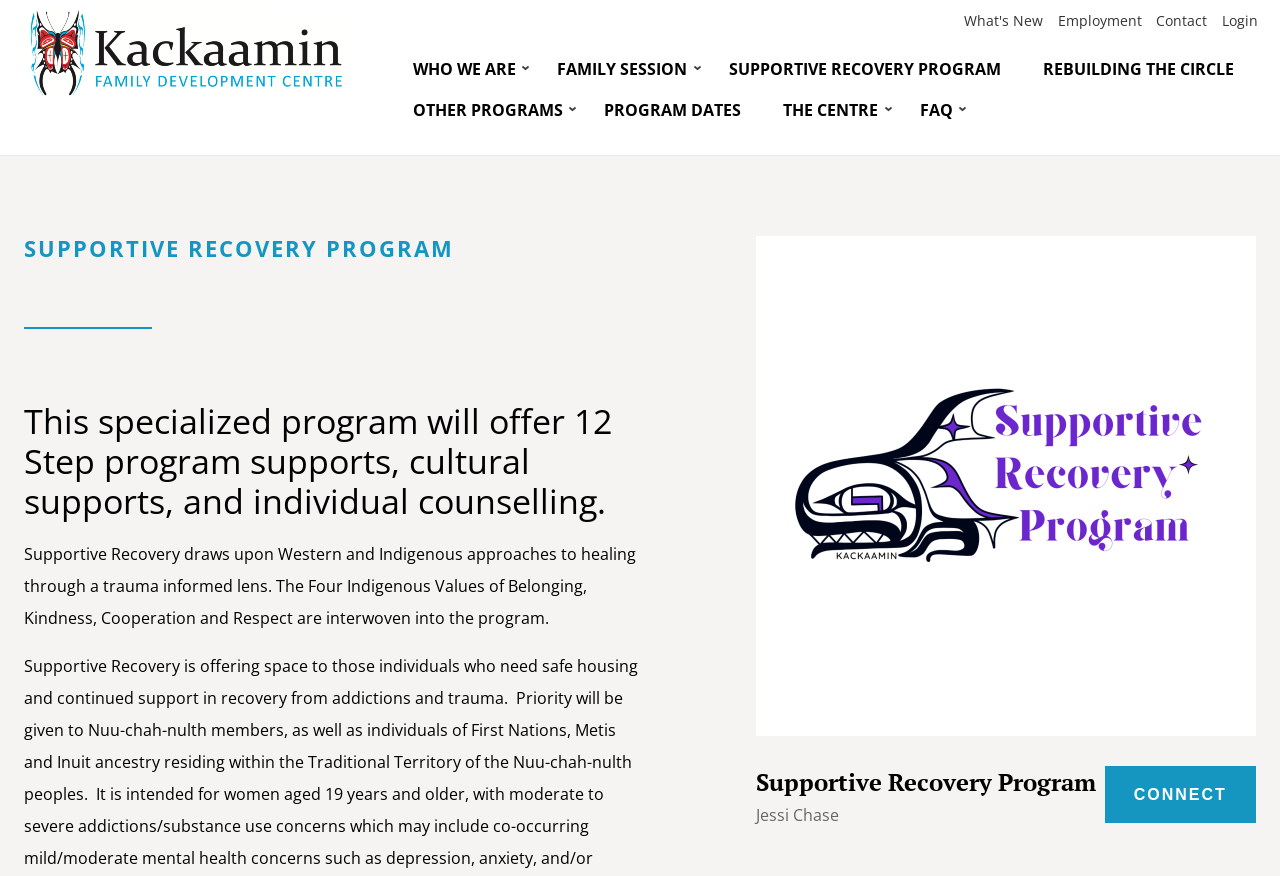Find and indicate the bounding box coordinates of the region you should select to follow the given instruction: "view what's new".

[0.753, 0.012, 0.815, 0.037]